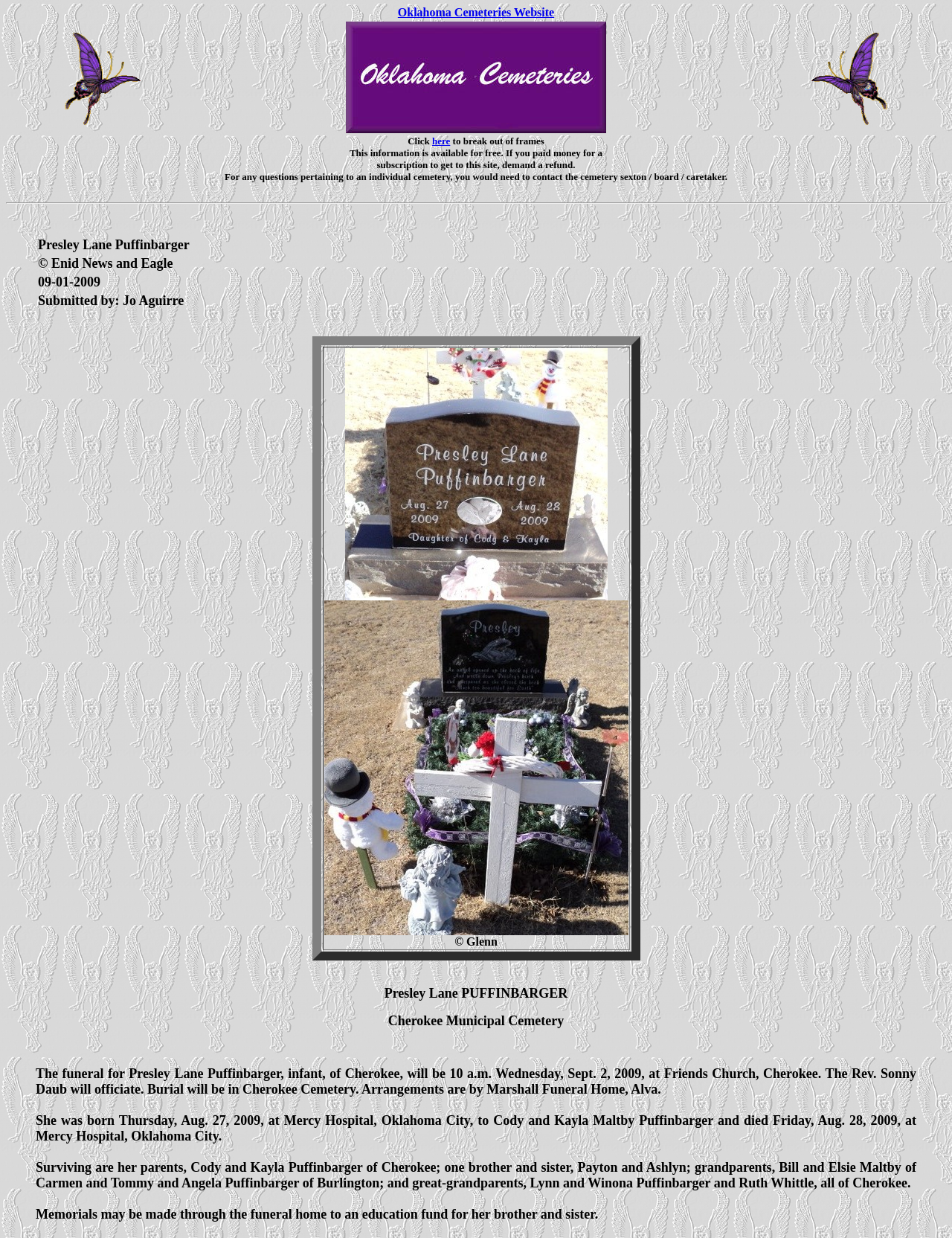What is the name of the church mentioned?
Analyze the image and provide a thorough answer to the question.

I found the answer by examining the text content of the webpage, specifically the sentence 'The funeral for Presley Lane Puffinbarger... will be 10 a.m. Wednesday, Sept. 2, 2009, at Friends Church...' which mentions the name of the church.